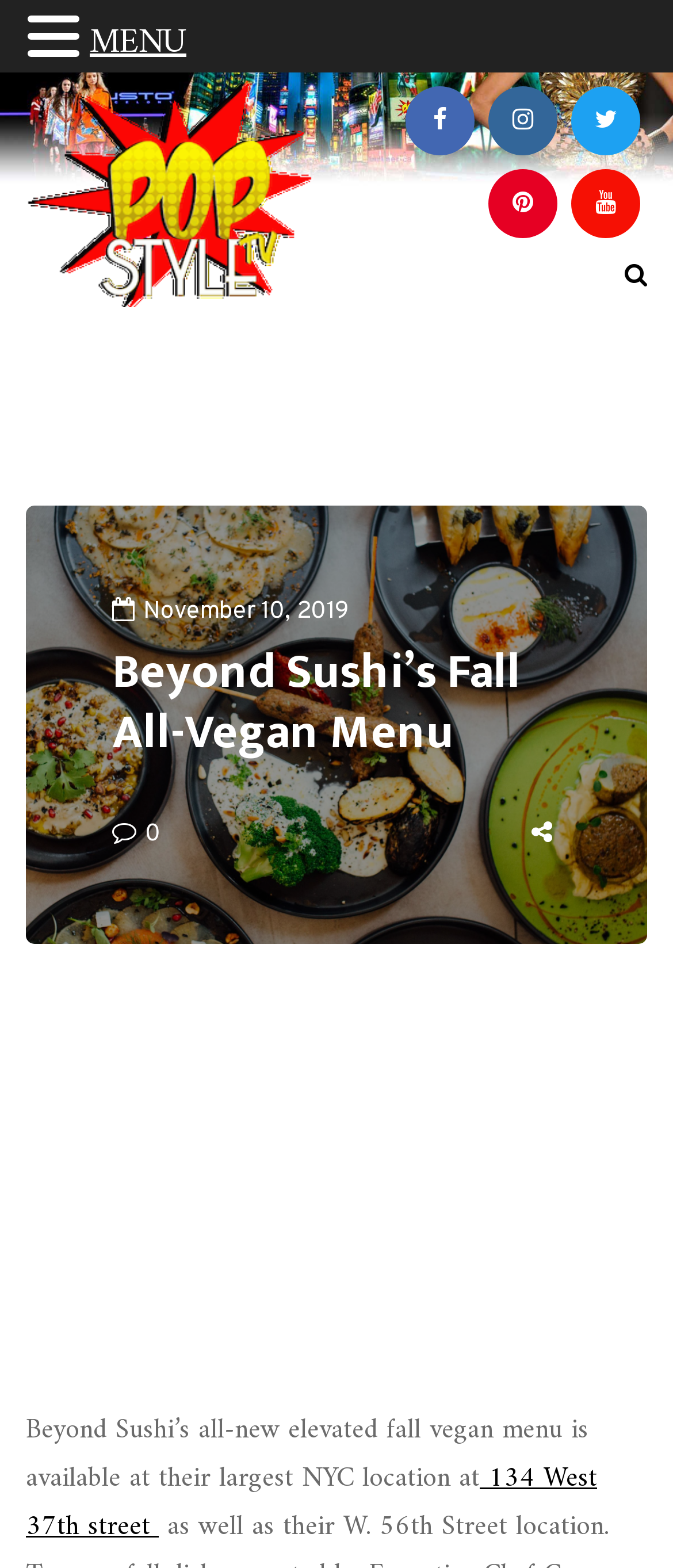Describe all the key features of the webpage in detail.

This webpage appears to be an article about Beyond Sushi's Fall All-Vegan Menu. At the top left, there is a logo of "POP STYLE TV" with a link and an image. Below the logo, there are several social media links, including Facebook, Twitter, Instagram, and Pinterest, aligned horizontally.

On the top right, there is a search toggle button. Below the social media links, there is a timestamp indicating the article was published on November 10, 2019. The main heading "Beyond Sushi’s Fall All-Vegan Menu" is centered on the page.

The article content starts with a brief introduction, followed by a link to the menu. There is an advertisement iframe on the right side of the page, taking up about half of the page's width. The article continues below the advertisement, describing the new vegan menu available at two locations in NYC: 134 West 37th street and W. 56th Street.

At the top right corner, there is a "MENU" link. Overall, the webpage has a clean layout, with a focus on the article content and easy navigation to related links and social media platforms.